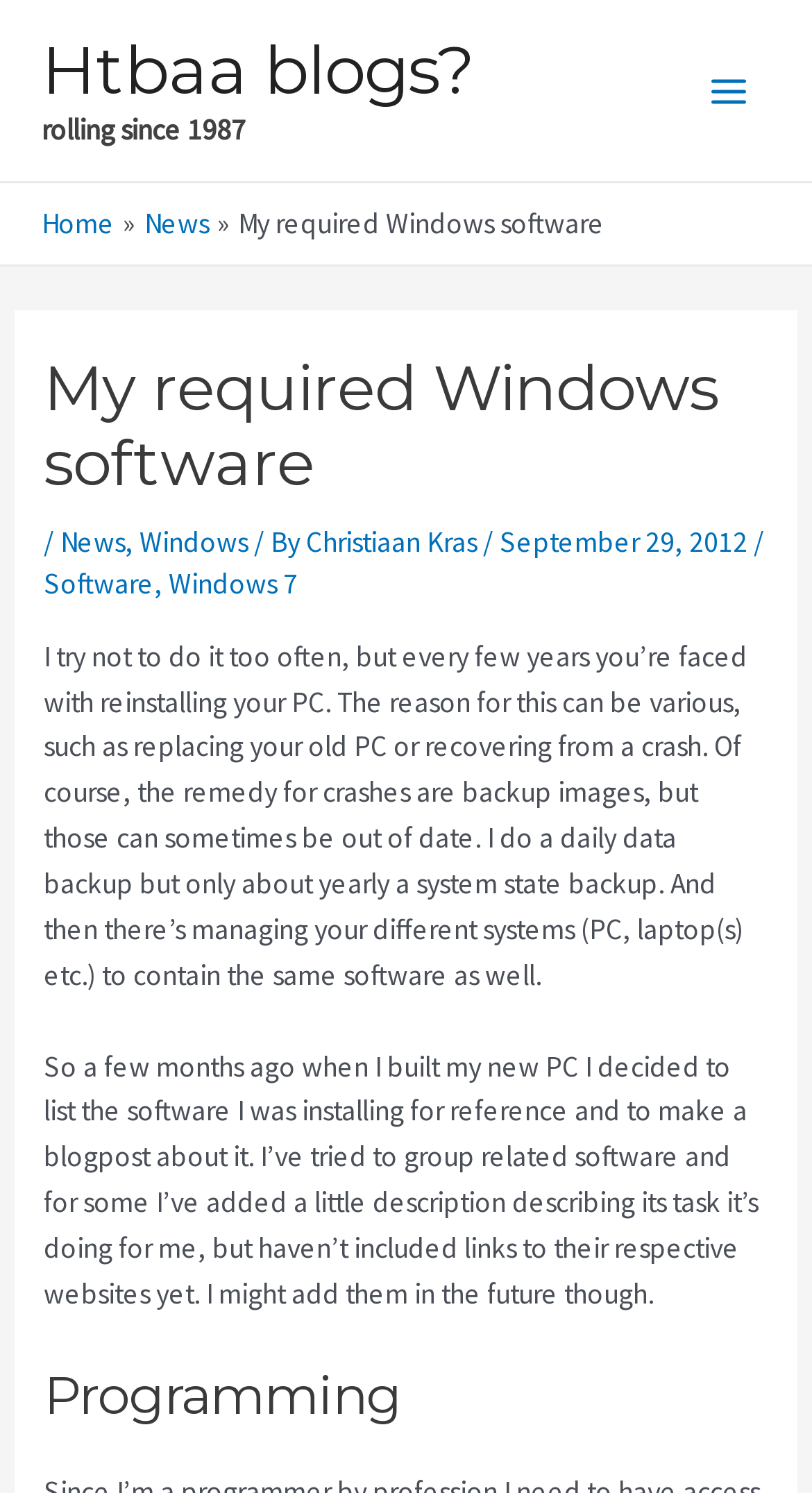Give a one-word or short phrase answer to this question: 
What is the category of software mentioned?

Programming